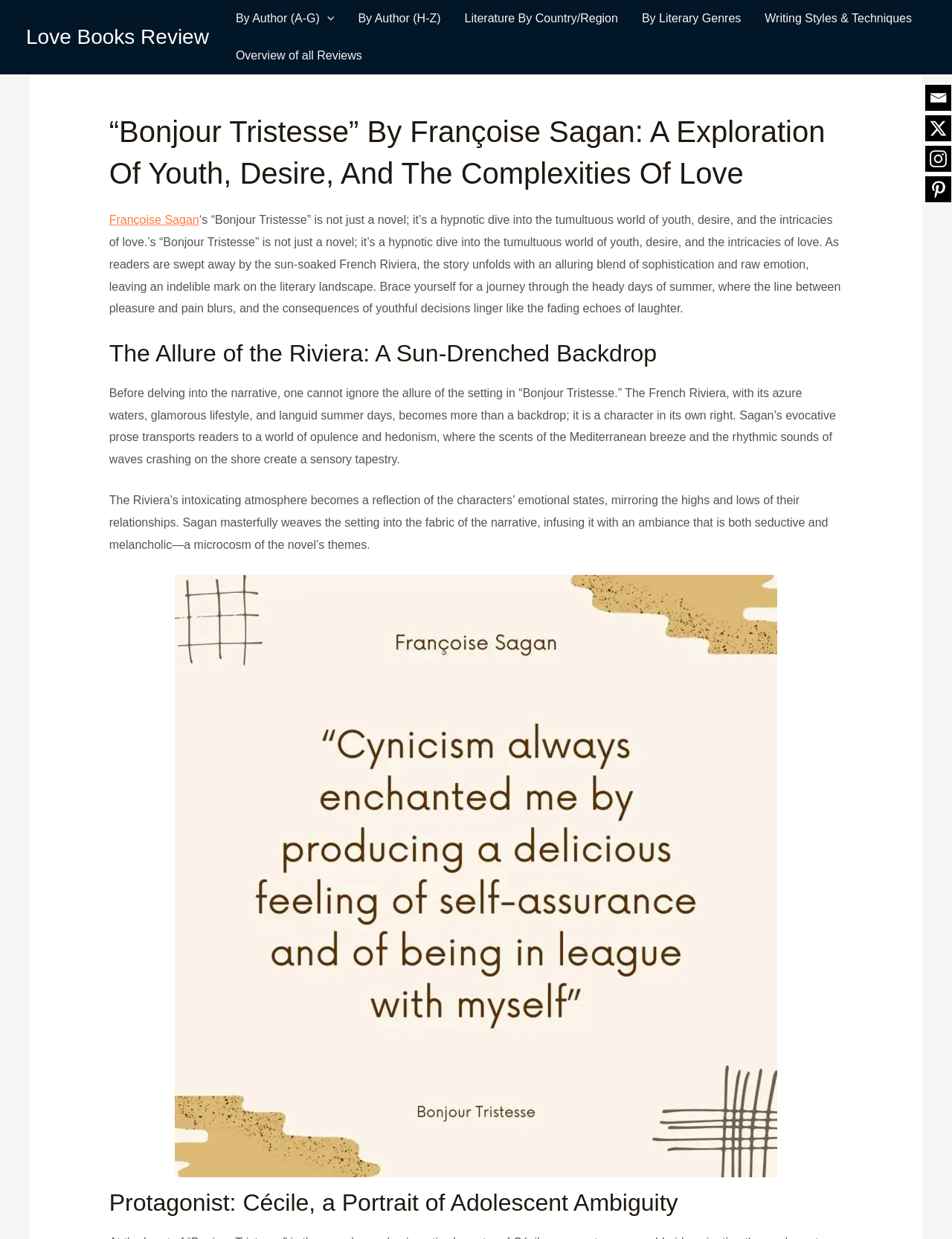What is the setting of the book?
Refer to the screenshot and answer in one word or phrase.

French Riviera